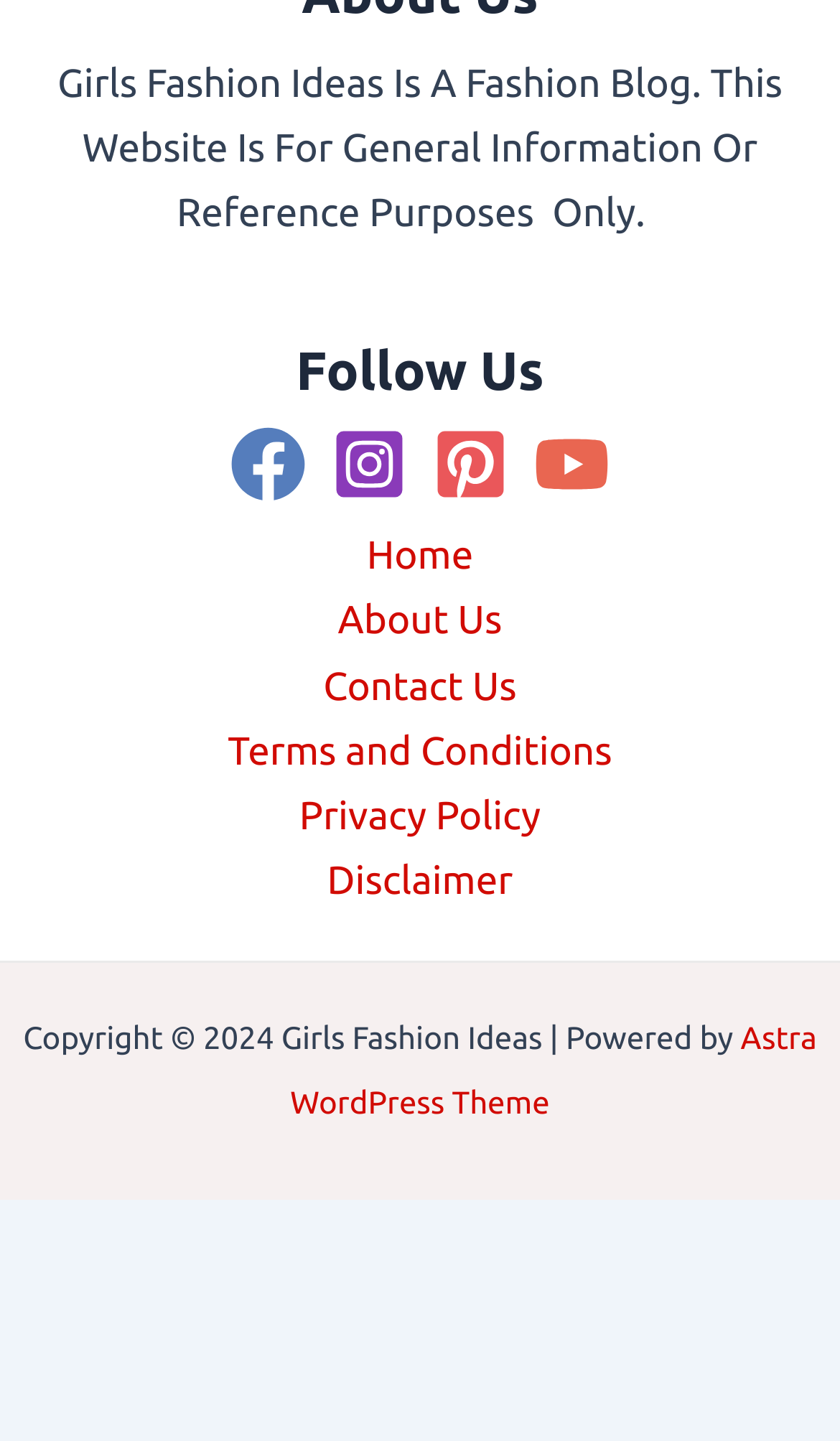Locate the bounding box of the UI element described in the following text: "Astra WordPress Theme".

[0.346, 0.707, 0.973, 0.777]